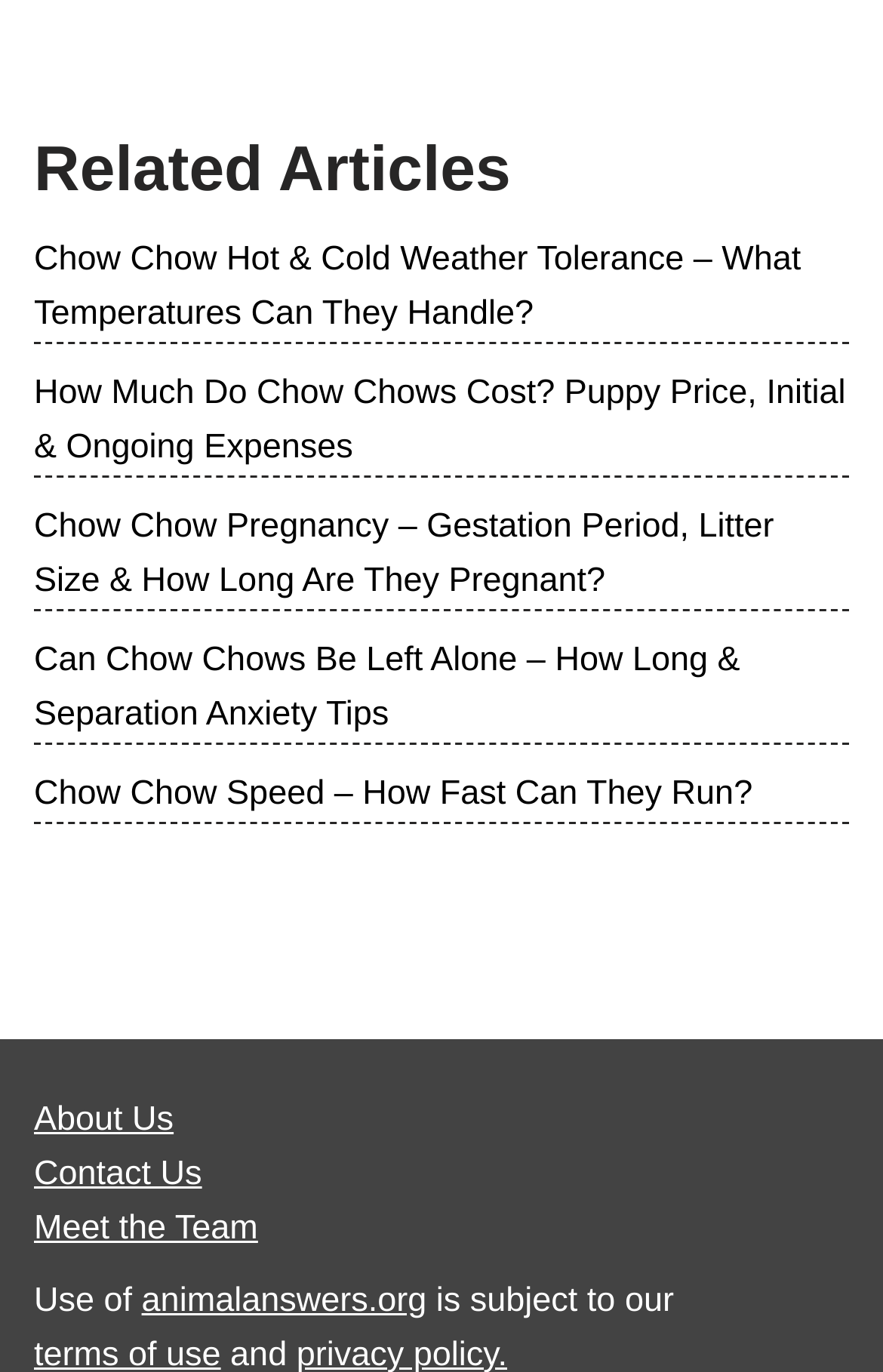Locate the bounding box coordinates of the clickable region to complete the following instruction: "read about chow chow hot and cold weather tolerance."

[0.038, 0.175, 0.907, 0.243]